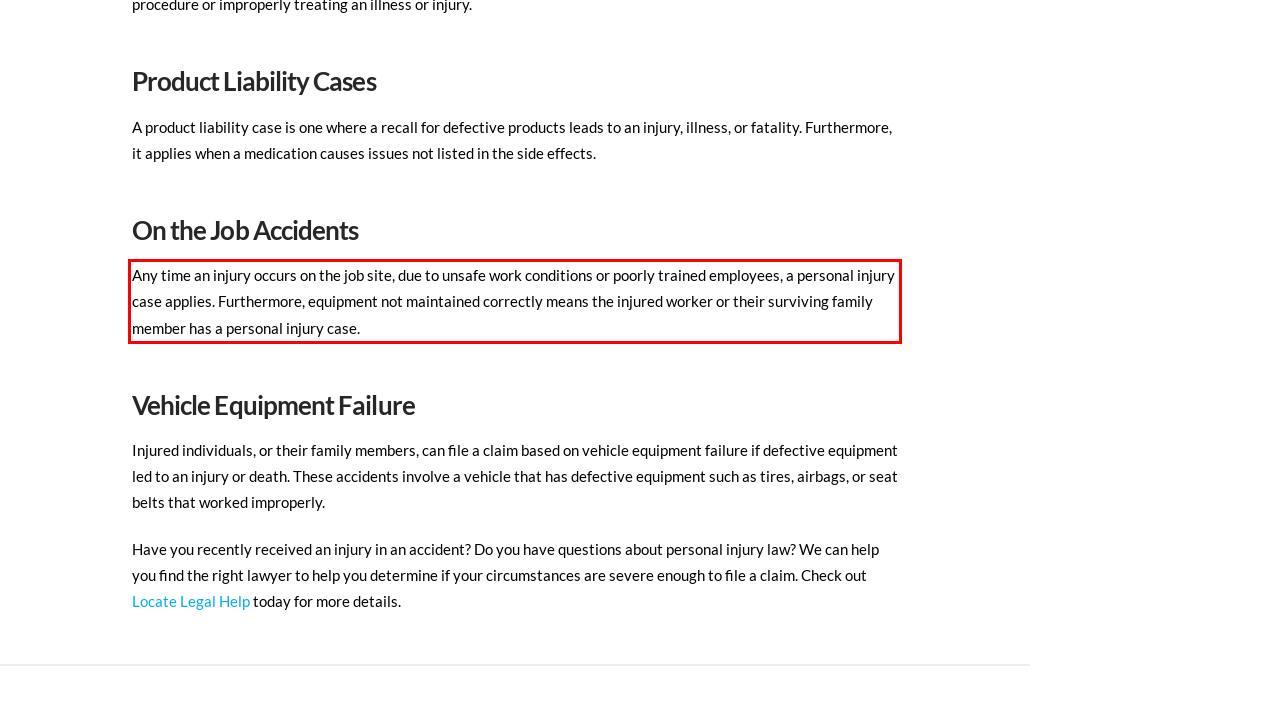Identify and extract the text within the red rectangle in the screenshot of the webpage.

Any time an injury occurs on the job site, due to unsafe work conditions or poorly trained employees, a personal injury case applies. Furthermore, equipment not maintained correctly means the injured worker or their surviving family member has a personal injury case.